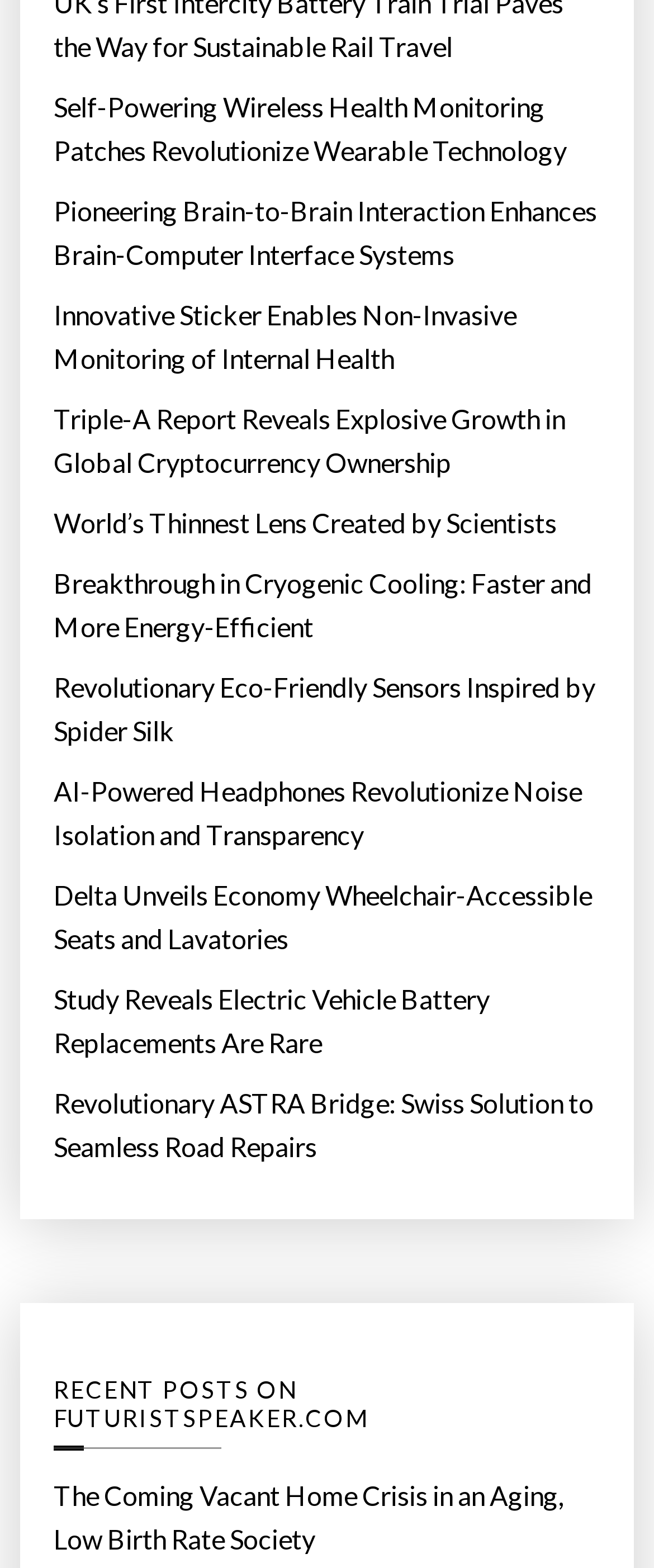Determine the bounding box coordinates of the section to be clicked to follow the instruction: "Contact the author". The coordinates should be given as four float numbers between 0 and 1, formatted as [left, top, right, bottom].

None